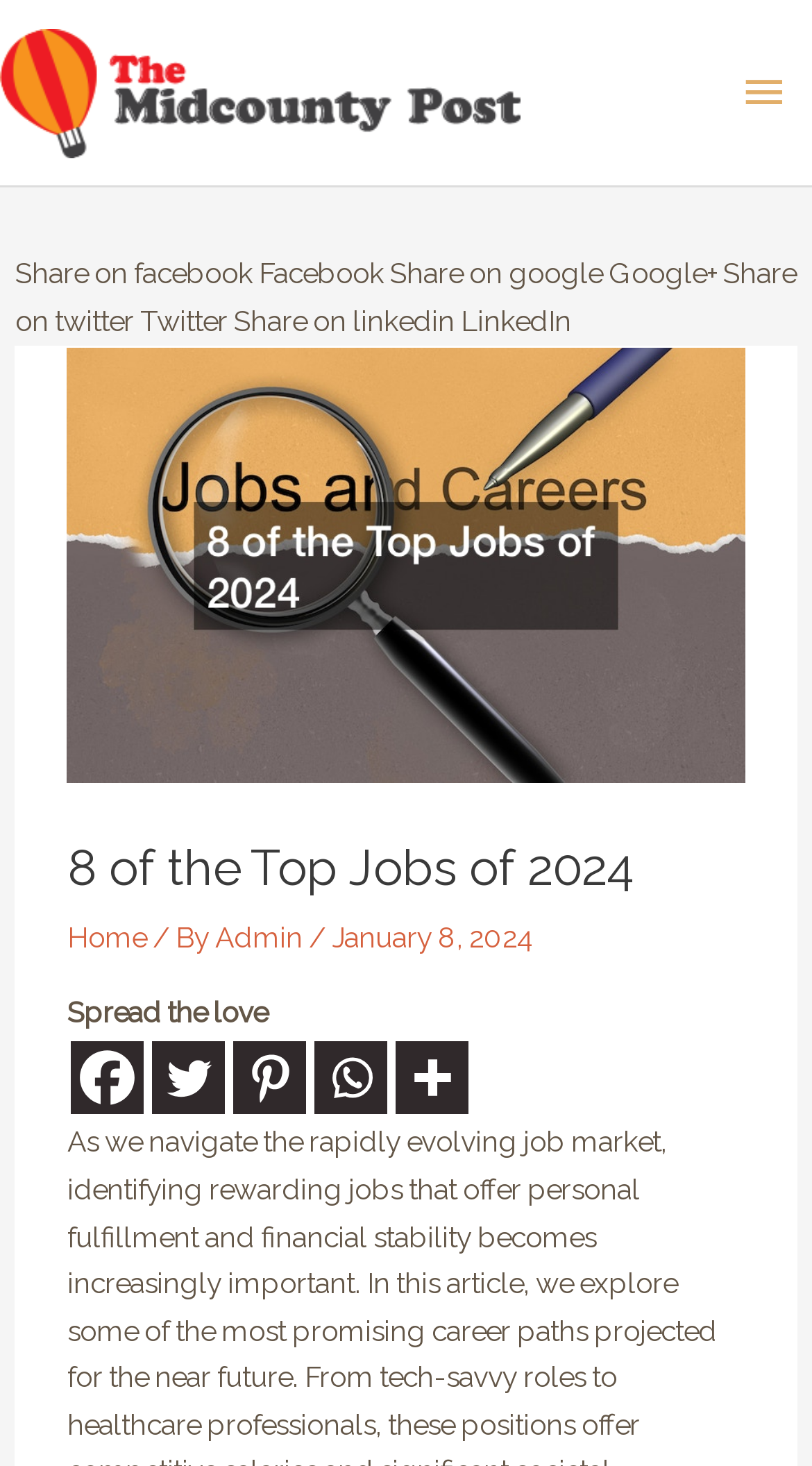Offer an in-depth caption of the entire webpage.

The webpage appears to be an article from "The Midcounty Post" about the top jobs of 2024. At the top left corner, there is a link to "The Midcounty Post" accompanied by an image of the publication's logo. On the top right corner, there is a button labeled "Main Menu" that controls the primary menu.

Below the top section, there is a horizontal strip with social media sharing options, including Facebook, Google+, Twitter, LinkedIn, and more. This strip also contains a header section with a heading that reads "8 of the Top Jobs of 2024". Below the heading, there are links to "Home" and "Admin", as well as a byline and a date "January 8, 2024".

Further down, there is a section with a static text "Spread the love" followed by links to various social media platforms, including Facebook, Twitter, Pinterest, Whatsapp, and More. The "More" link is accompanied by an image.